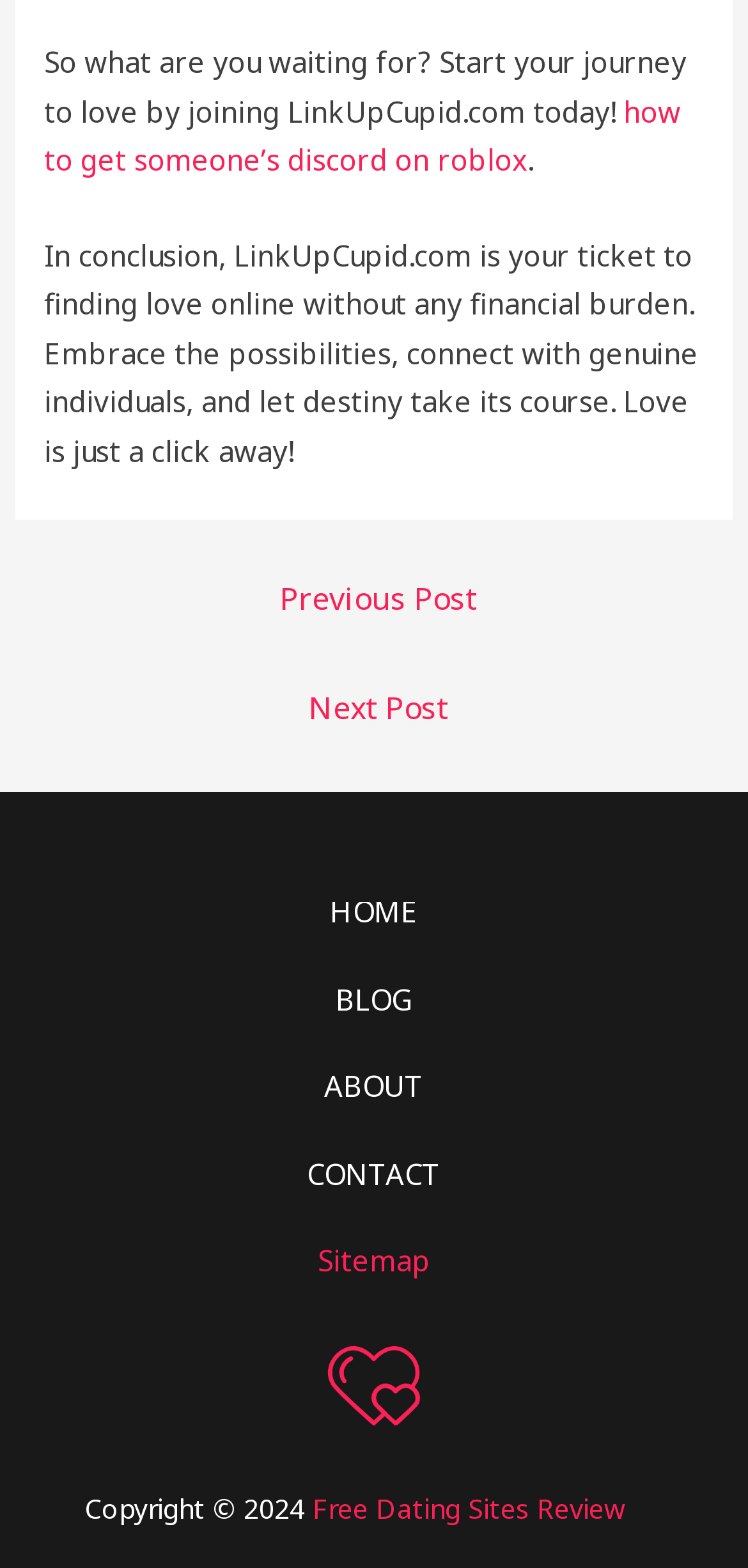What is the navigation section below the post?
Using the information from the image, provide a comprehensive answer to the question.

The navigation section below the post can be identified by the element 'Post navigation' which contains links to 'Previous Post' and 'Next Post', indicating that it is a navigation section for blog posts.